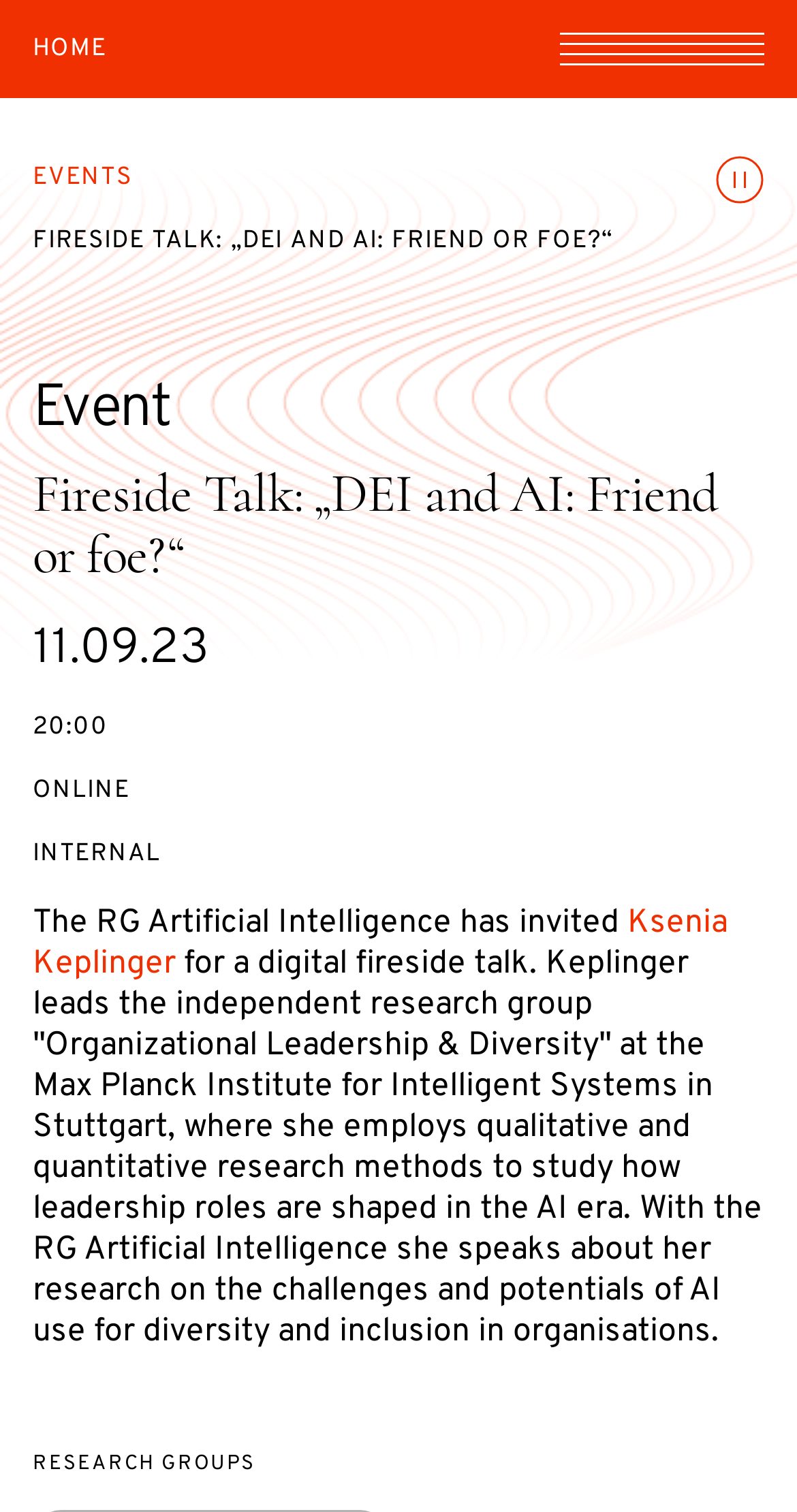What is the event access type?
Based on the content of the image, thoroughly explain and answer the question.

I found the event access type by looking at the StaticText element with the text 'INTERNAL' which is a child of the StaticText element that describes the event access.